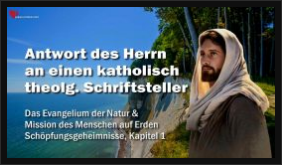Based on the image, provide a detailed response to the question:
What is the language of the text overlay in the image?

The caption translates the text overlay 'Antwort des Herrn an einen katholisch theolg. Schriftsteller' to 'Answer of the Lord to a Catholic Theologian Writer', implying that the original language of the text overlay is German.